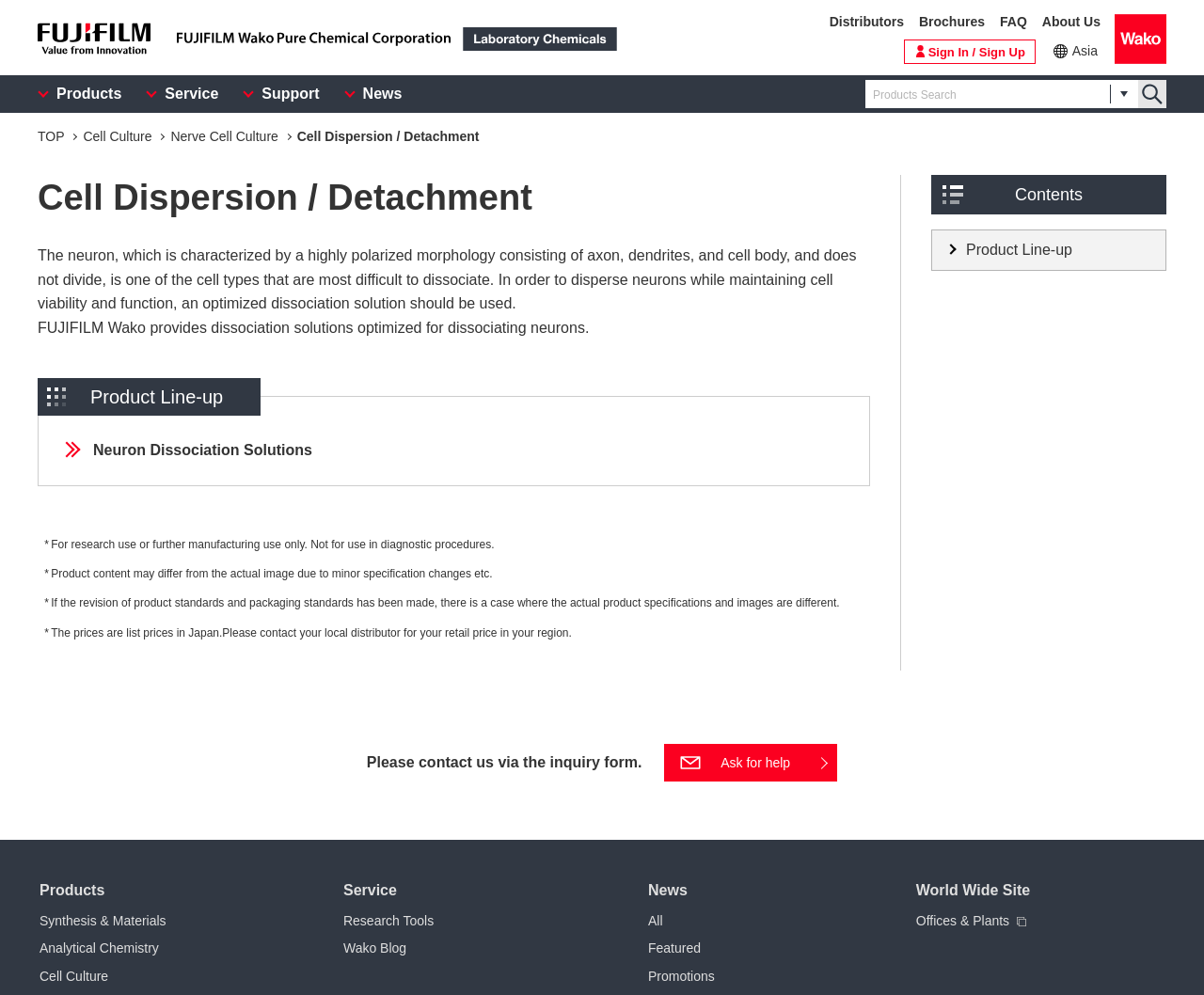What is the company name of the website?
Using the details shown in the screenshot, provide a comprehensive answer to the question.

The company name can be found in the top-left corner of the webpage, where the logo 'FUJIFILM' is displayed, and next to it, the text 'FUJIFILM Wako Pure Chemical Corporation Laboratory Chemicals' is written.